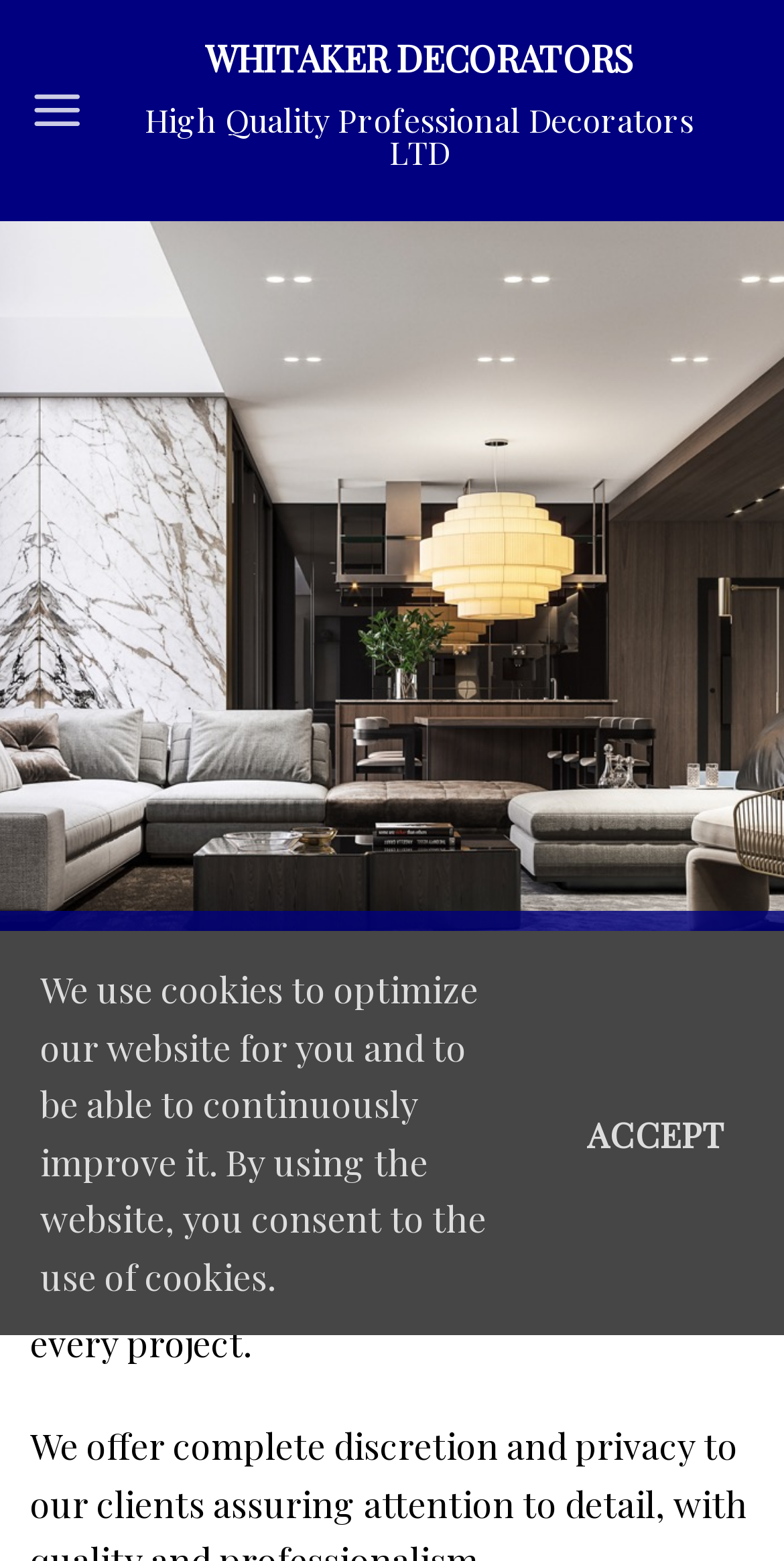Find the bounding box coordinates for the HTML element described in this sentence: "Whitaker Decorators". Provide the coordinates as four float numbers between 0 and 1, in the format [left, top, right, bottom].

[0.146, 0.026, 0.923, 0.049]